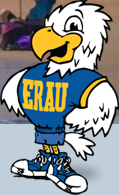What is the mascot's facial expression?
Please craft a detailed and exhaustive response to the question.

The mascot is standing confidently with a friendly smile, which conveys a sense of approachability and warmth, reflecting the university's spirit and enthusiasm.